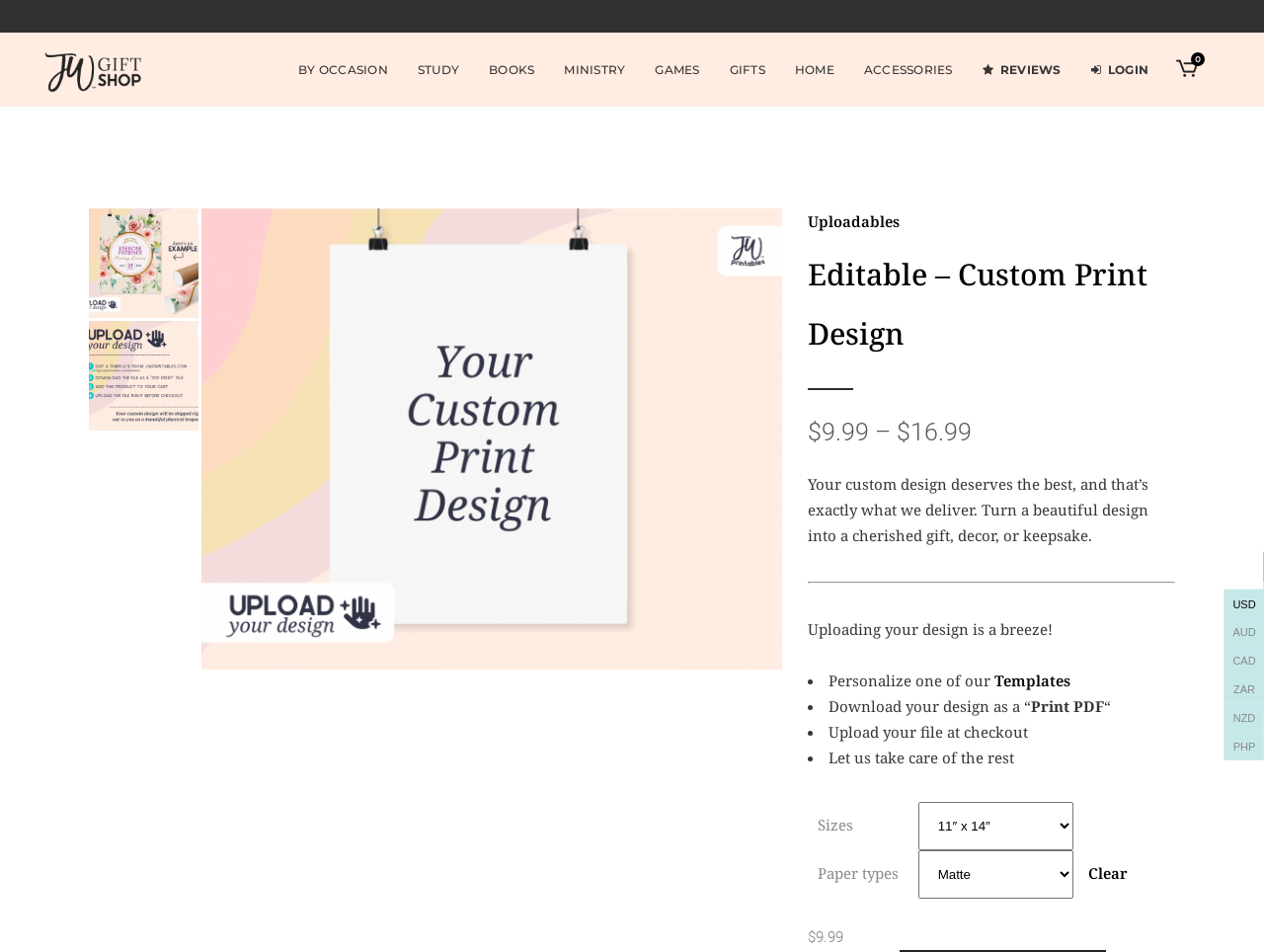Locate the bounding box coordinates of the item that should be clicked to fulfill the instruction: "Check out ACCESSORIES".

[0.672, 0.034, 0.765, 0.112]